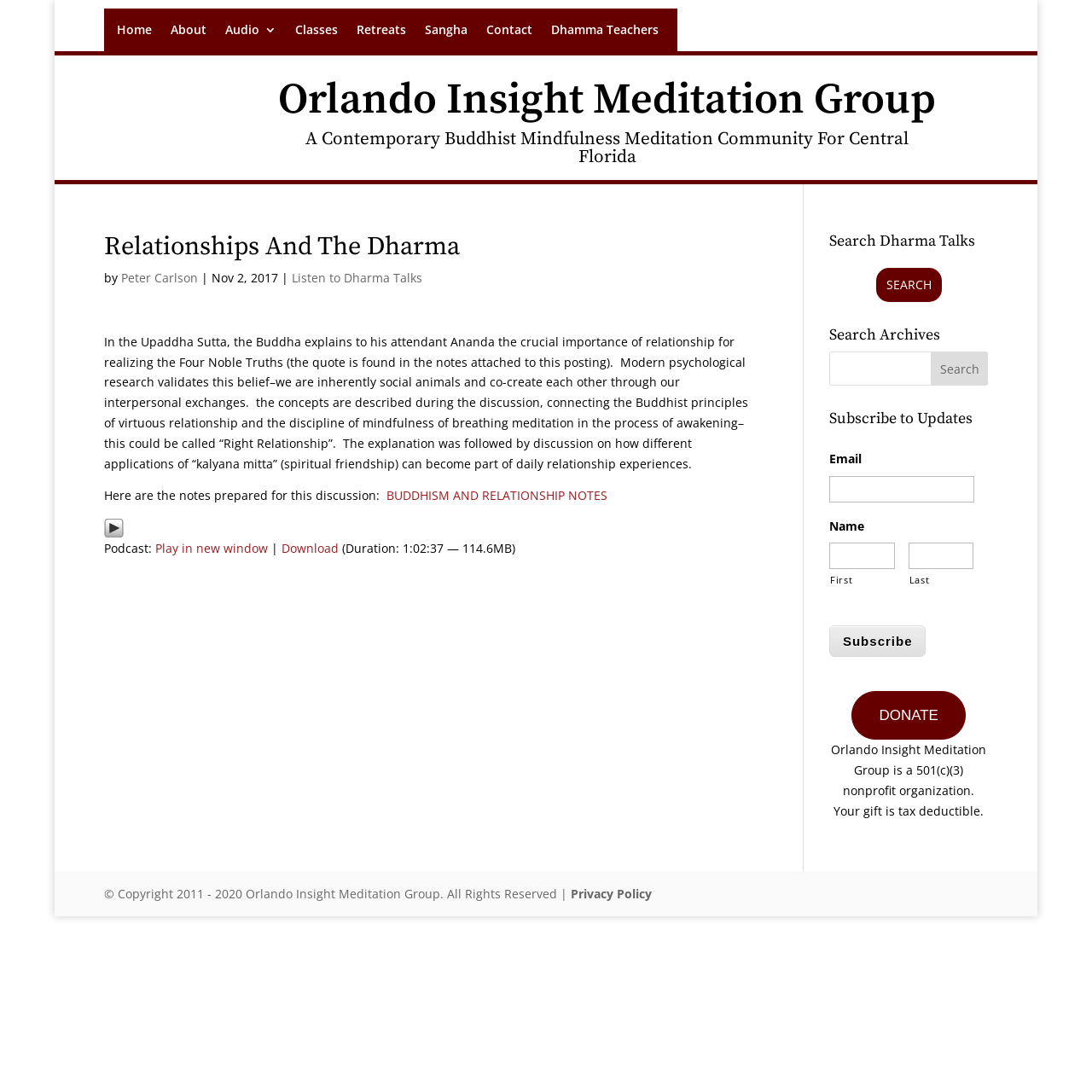Who is the author of the Dharma talk?
Refer to the image and give a detailed response to the question.

I found the answer by looking at the link 'Peter Carlson' which is located next to the text 'by' and above the text 'Nov 2, 2017', indicating that Peter Carlson is the author of the Dharma talk.